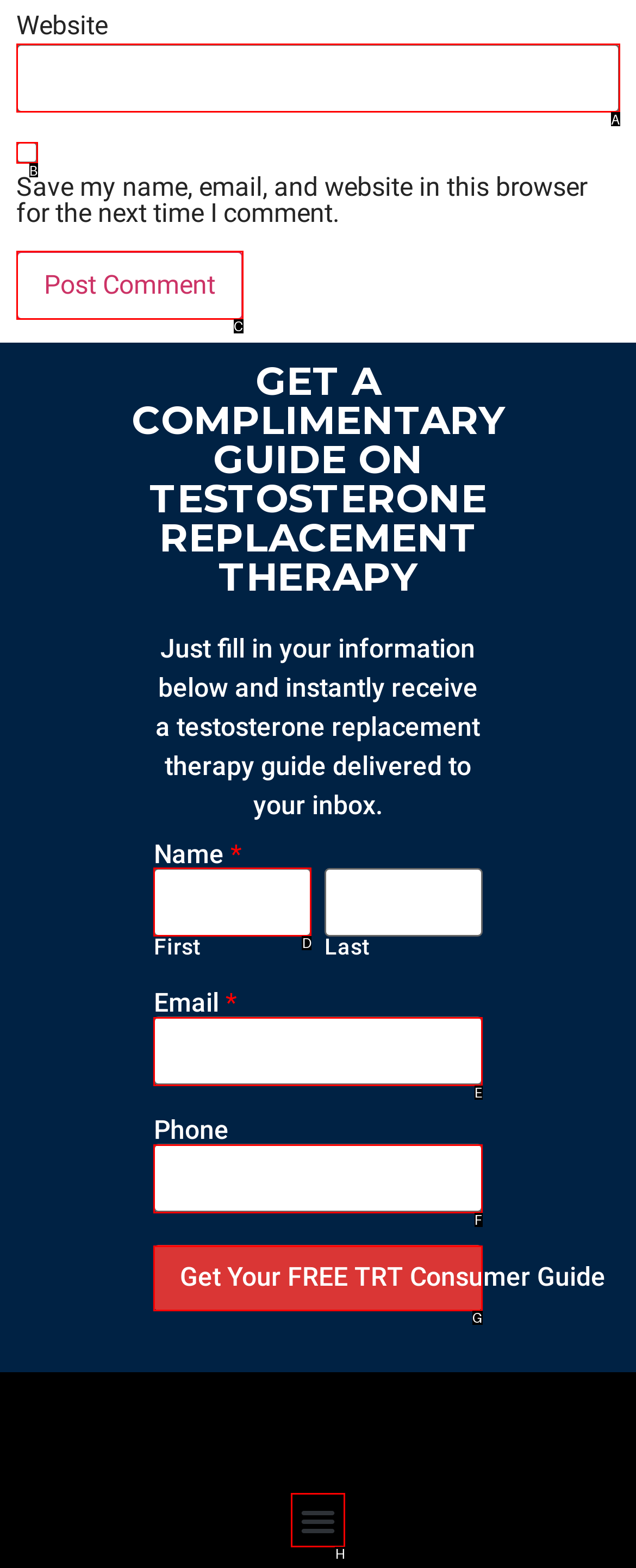Determine which HTML element fits the description: parent_node: Email * name="wpforms[fields][1]". Answer with the letter corresponding to the correct choice.

E